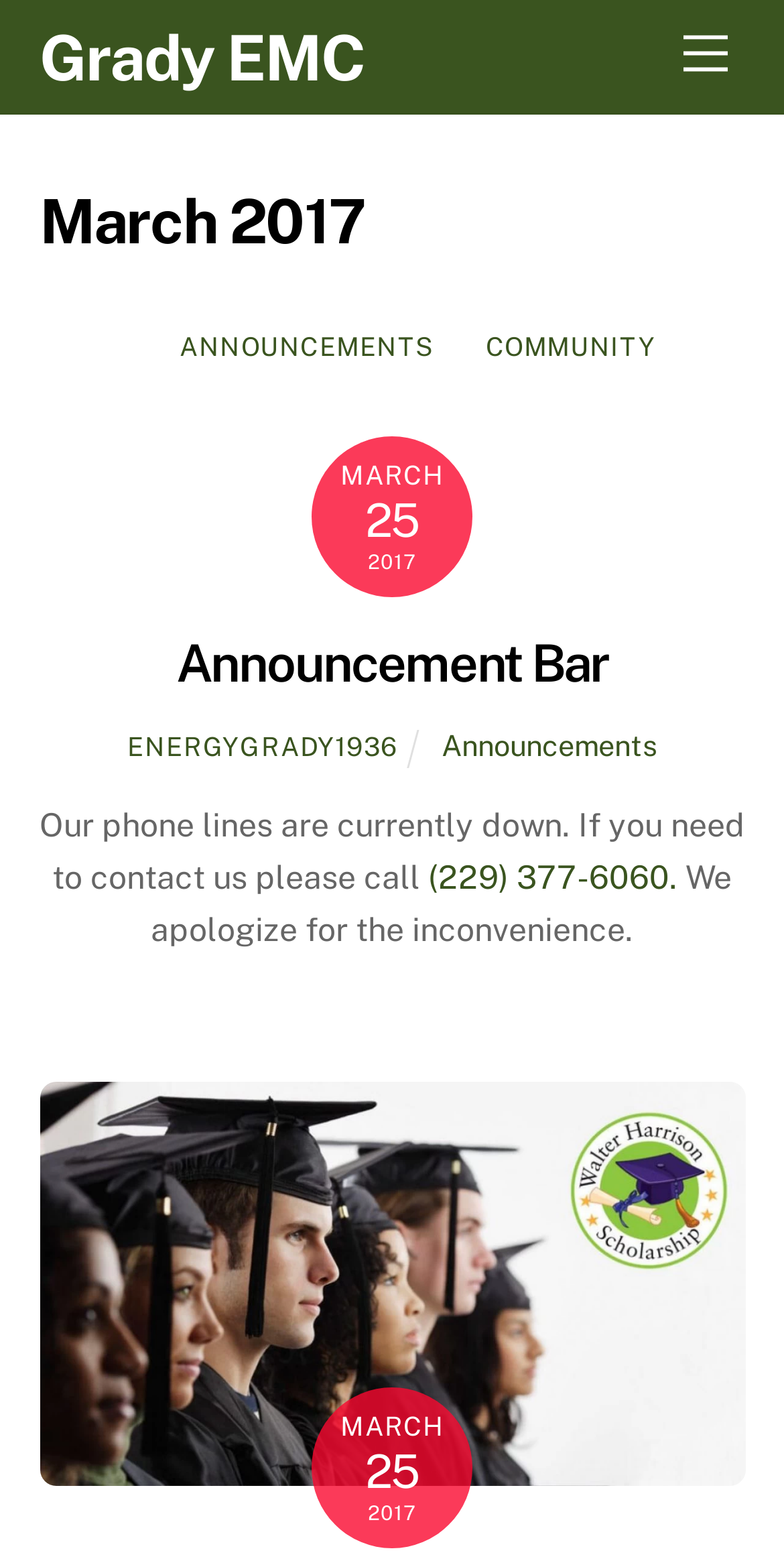What is the purpose of the 'Back To Top' button?
Give a one-word or short phrase answer based on the image.

To scroll back to the top of the page